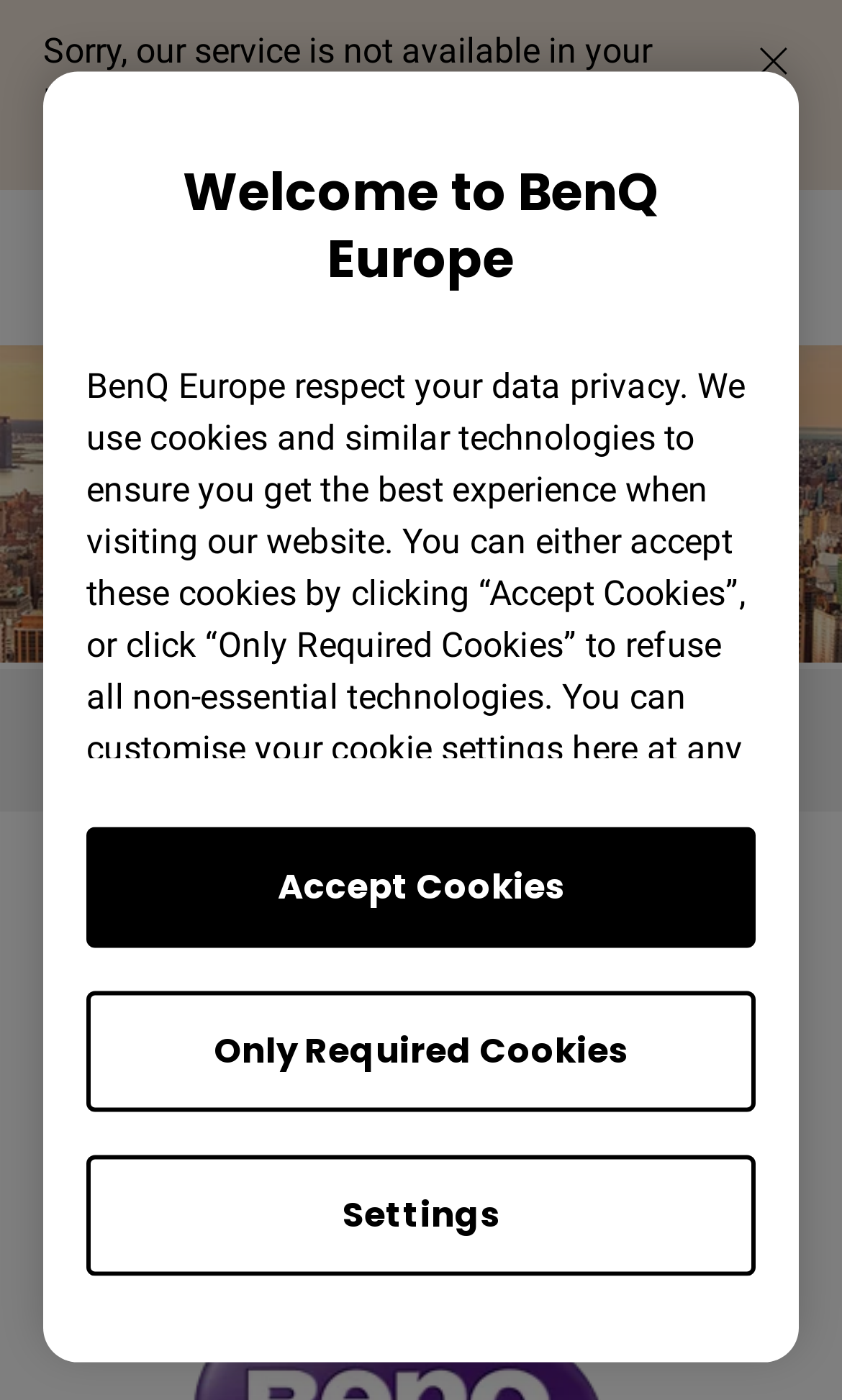Use a single word or phrase to respond to the question:
How many buttons are present on the webpage?

3